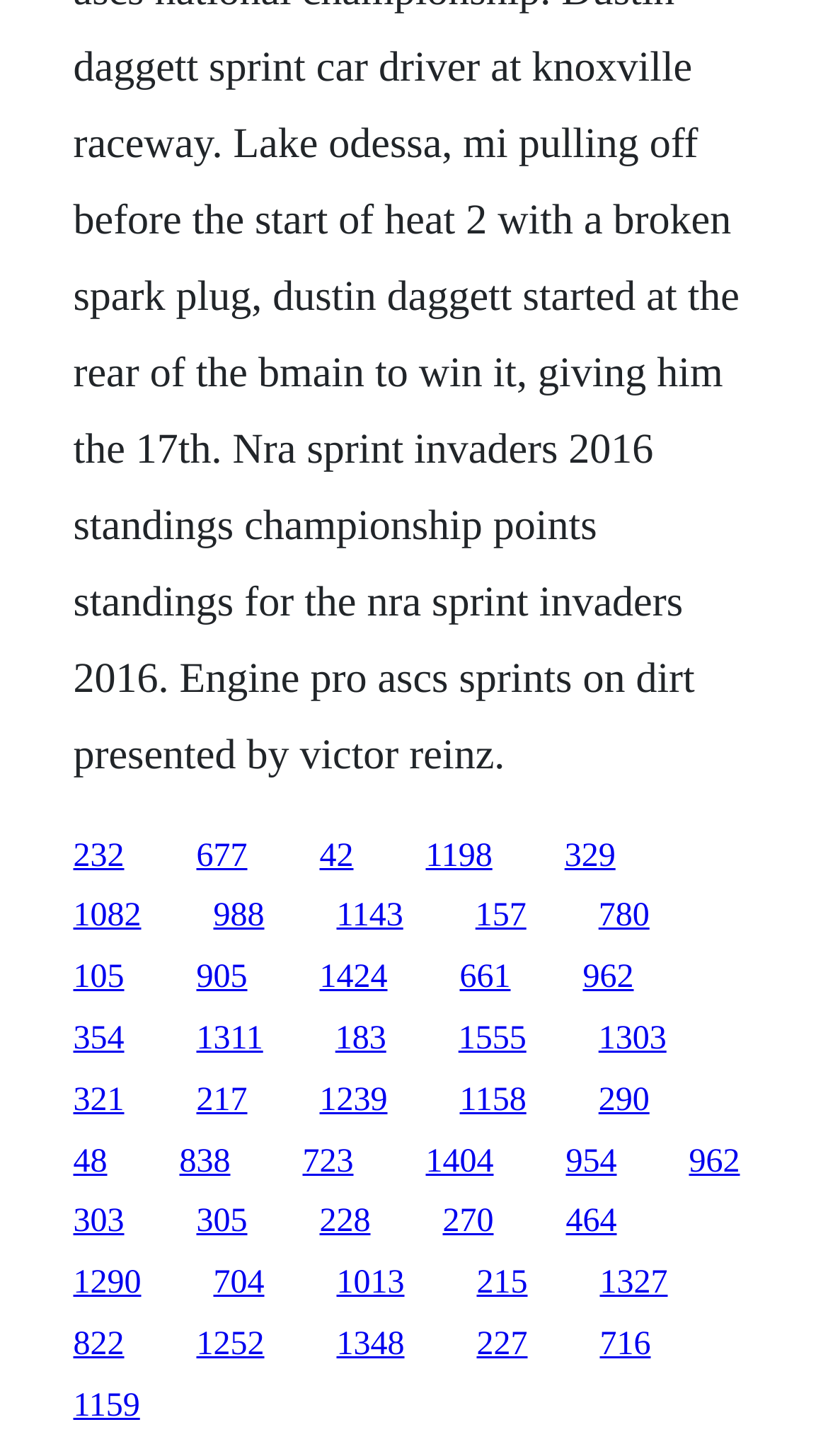Locate the bounding box coordinates of the clickable part needed for the task: "click the first link".

[0.088, 0.575, 0.15, 0.6]